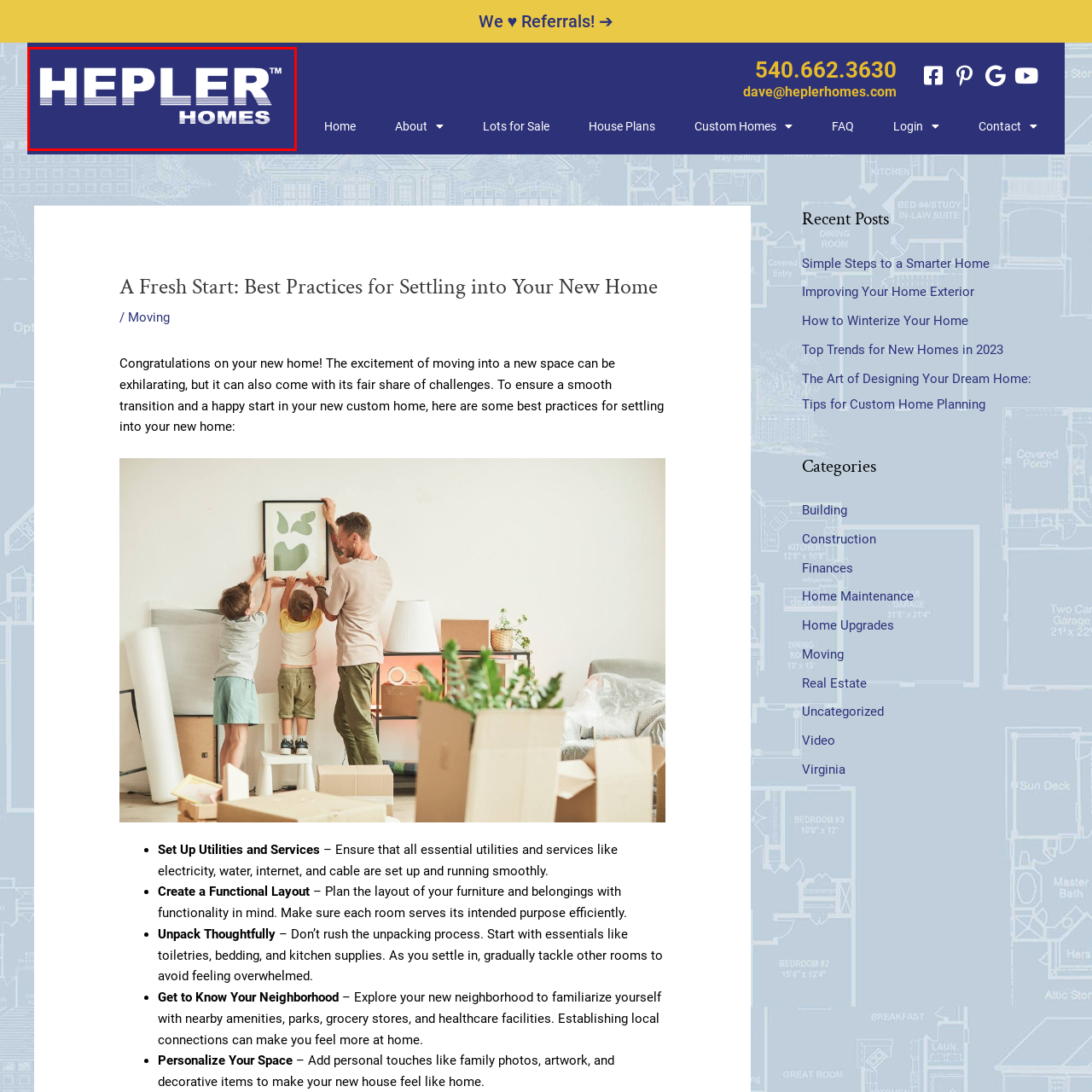Focus on the area marked by the red box, What is the name of the company featured in the logo? 
Answer briefly using a single word or phrase.

Hepler Homes